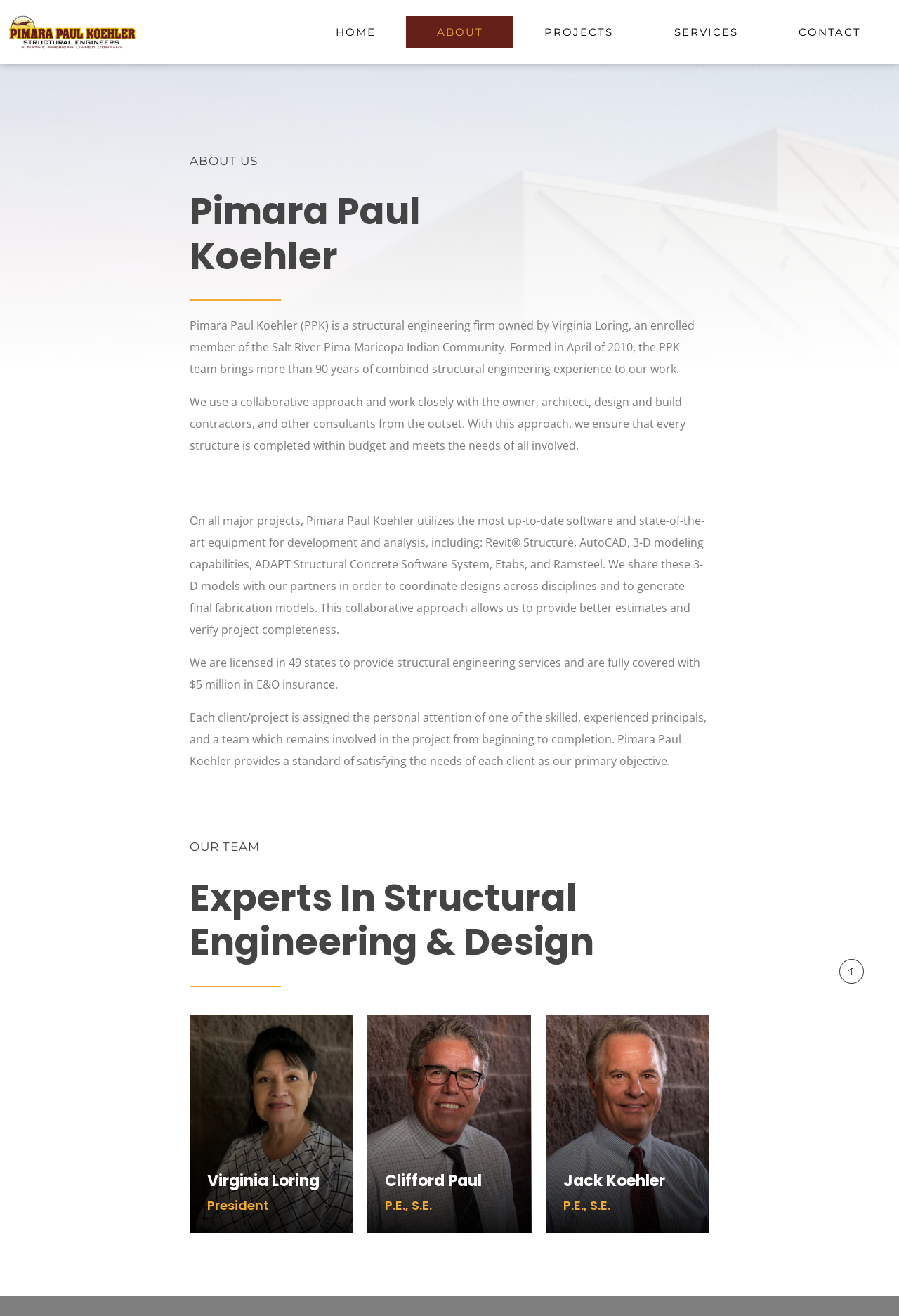Provide a one-word or one-phrase answer to the question:
Who is the president of Pimara Paul Koehler?

Virginia Loring